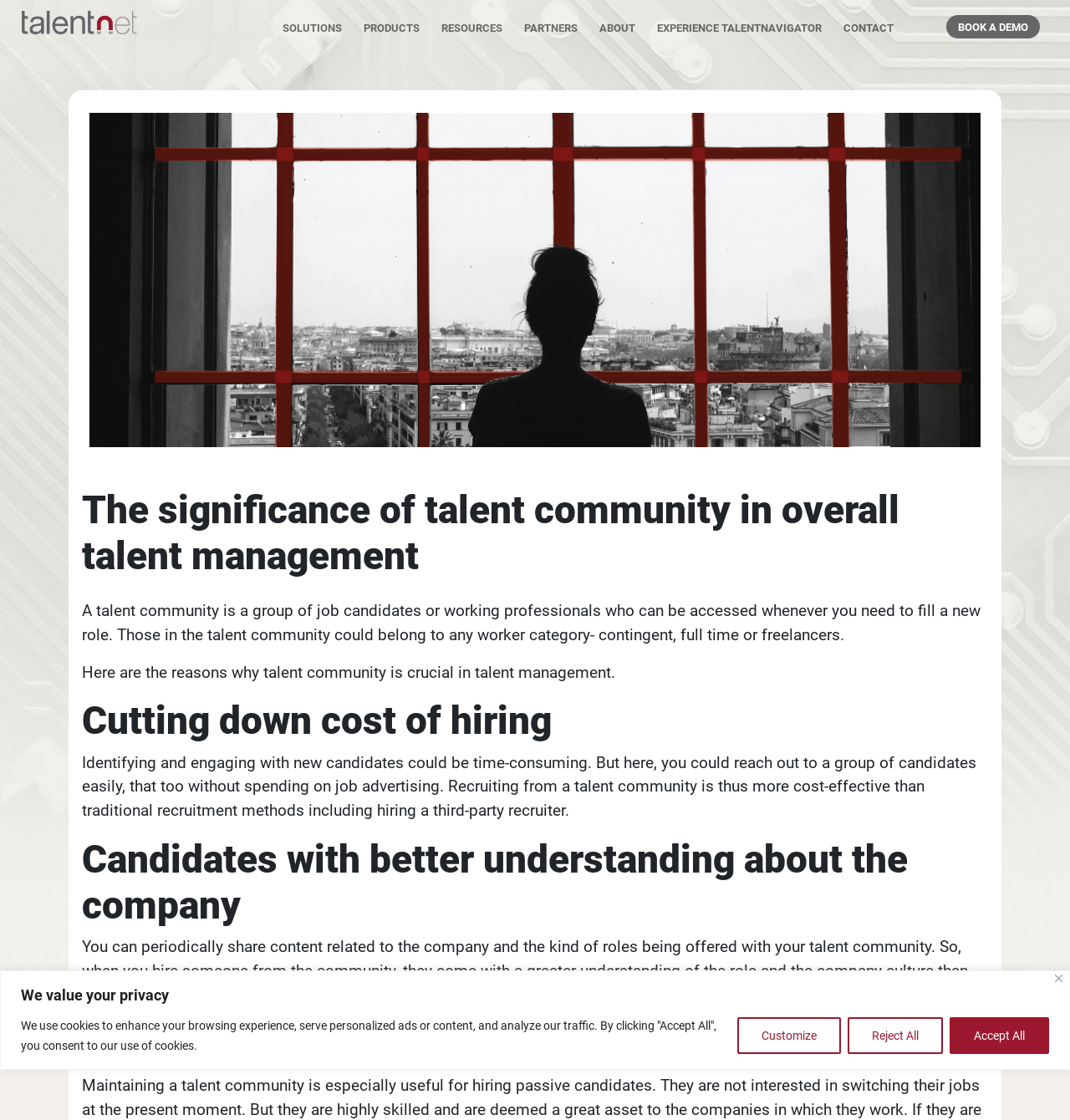What is the benefit of recruiting from a talent community?
Answer with a single word or phrase by referring to the visual content.

Cost-effective